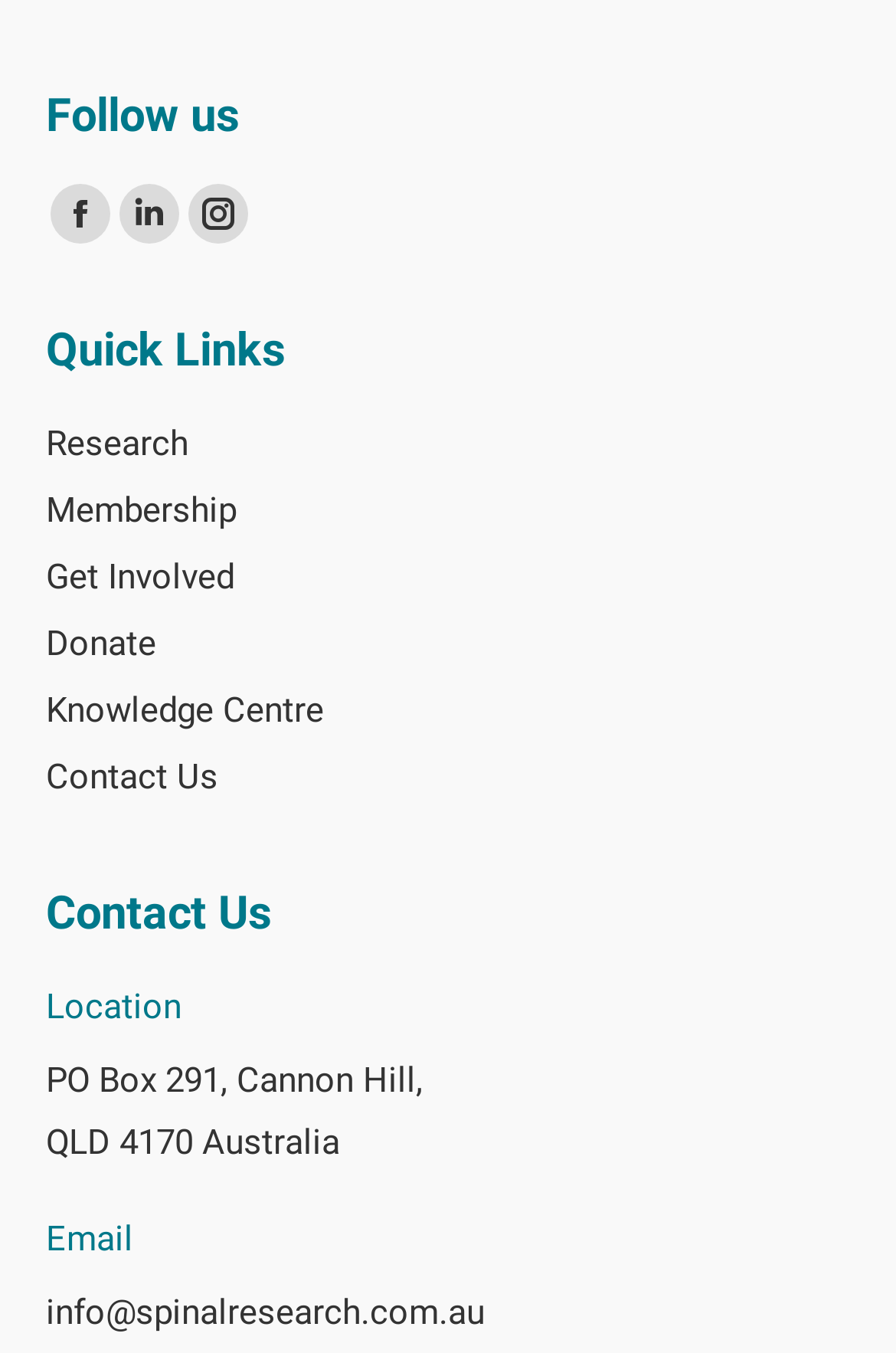Identify the bounding box coordinates of the part that should be clicked to carry out this instruction: "View Research page".

[0.051, 0.306, 0.949, 0.355]